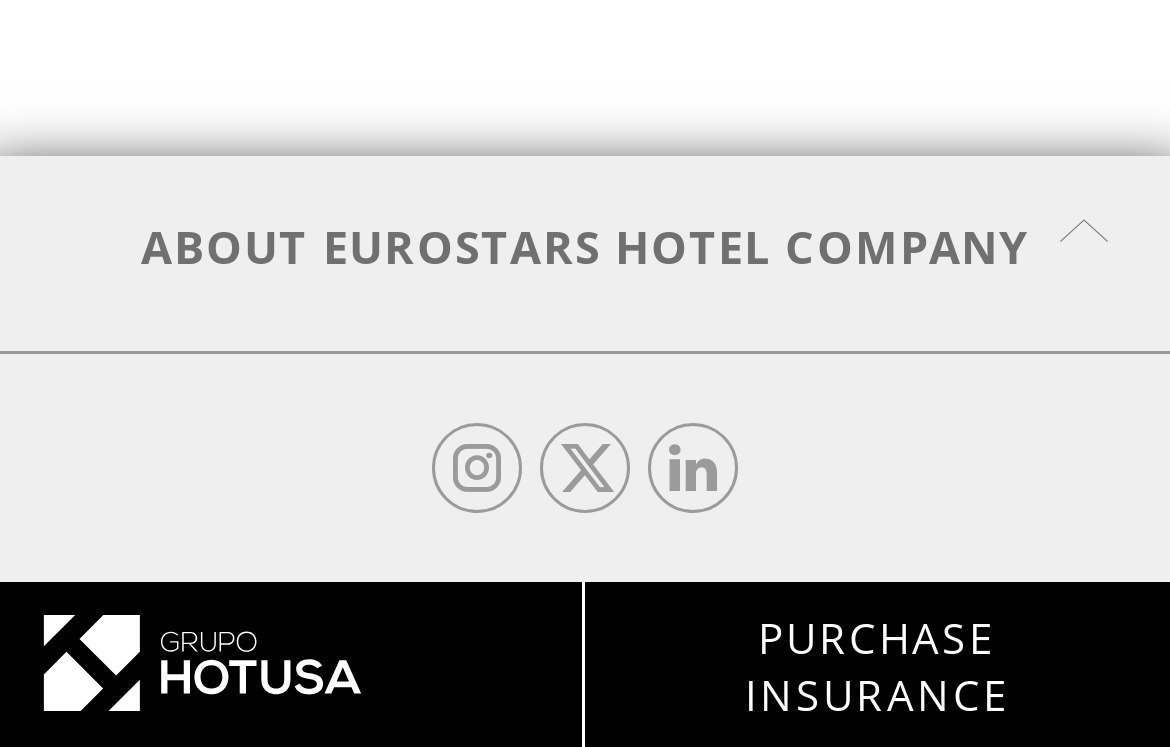What is the name of the group mentioned on the webpage?
Refer to the image and provide a detailed answer to the question.

I found the name 'Grupo Hotusa' mentioned in the image located at the bottom left of the webpage.